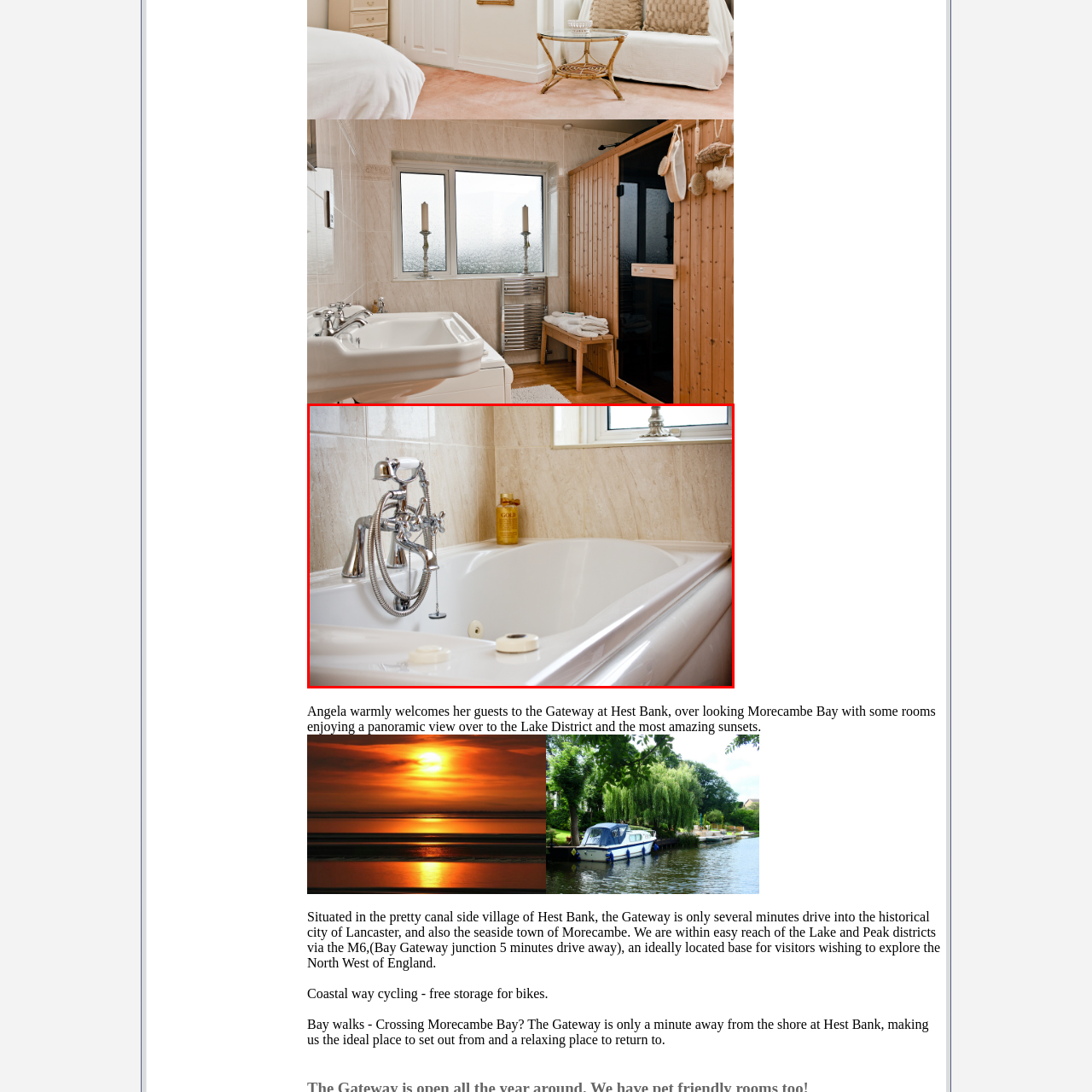What type of tap is fitted on the bathtub? Focus on the image highlighted by the red bounding box and respond with a single word or a brief phrase.

Chrome mixer